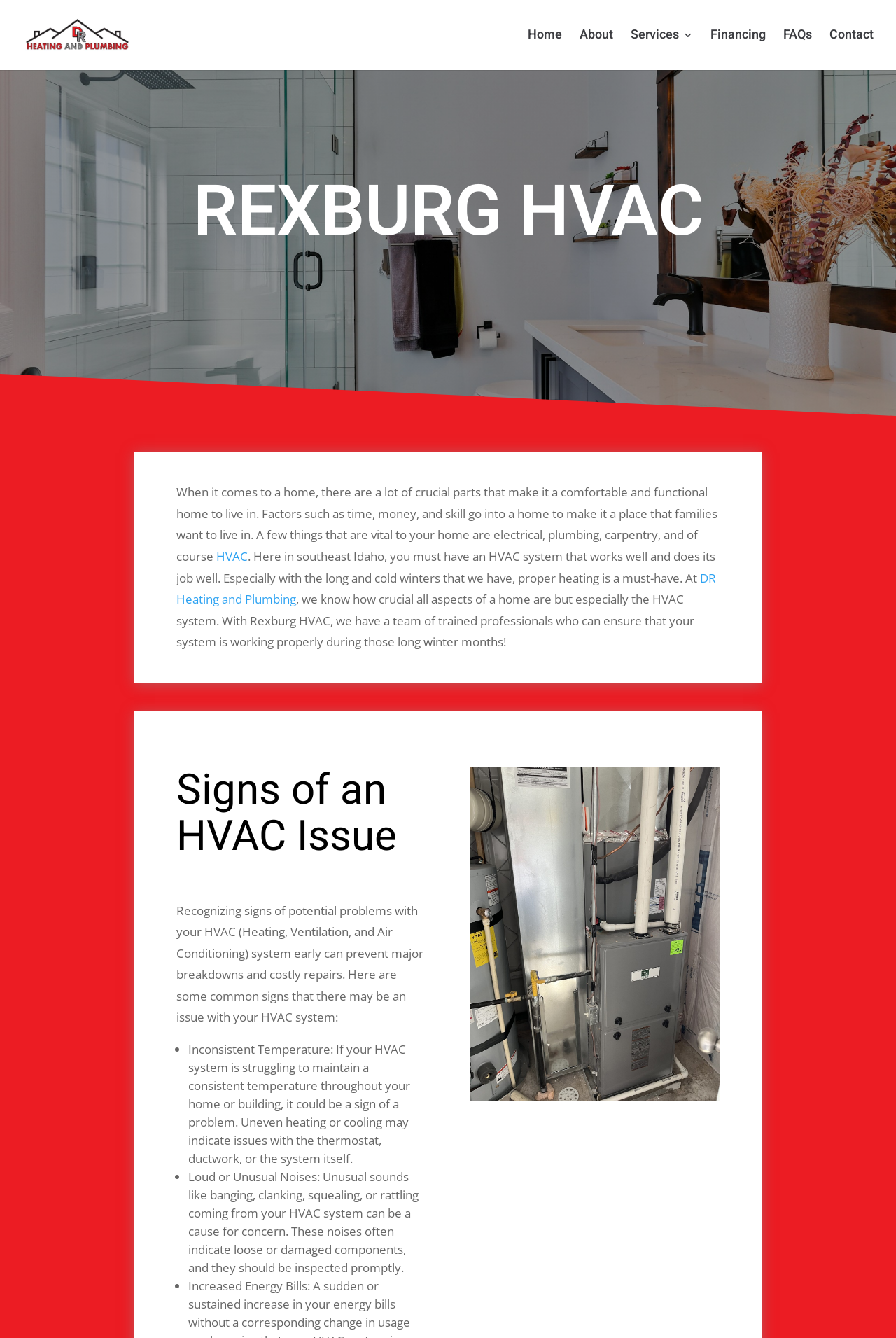Offer a thorough description of the webpage.

The webpage is about Rexburg HVAC services provided by DR Heating and Plumbing. At the top left, there is a logo image of DR Heating and Plumbing, accompanied by a link to the company's website. 

To the right of the logo, there is a navigation menu consisting of six links: Home, About, Services 3, Financing, FAQs, and Contact. These links are aligned horizontally and are positioned near the top of the page.

Below the navigation menu, there is a large heading that reads "REXBURG HVAC". This heading spans almost the entire width of the page.

Under the heading, there is a block of text that discusses the importance of a well-functioning HVAC system in a home, especially in southeast Idaho where winters are long and cold. The text also mentions that DR Heating and Plumbing has a team of trained professionals who can ensure that the HVAC system is working properly.

The text is interrupted by a link to "HVAC" and another link to "DR Heating and Plumbing". 

Further down, there is a heading that reads "Signs of an HVAC Issue". Below this heading, there is a paragraph of text that explains the importance of recognizing signs of potential problems with the HVAC system early to prevent major breakdowns and costly repairs.

The text is followed by a list of common signs that may indicate an issue with the HVAC system. The list includes two items: "Inconsistent Temperature" and "Loud or Unusual Noises". Each item is marked with a bullet point and is accompanied by a brief description.

To the right of the list, there is an image related to an HVAC system.